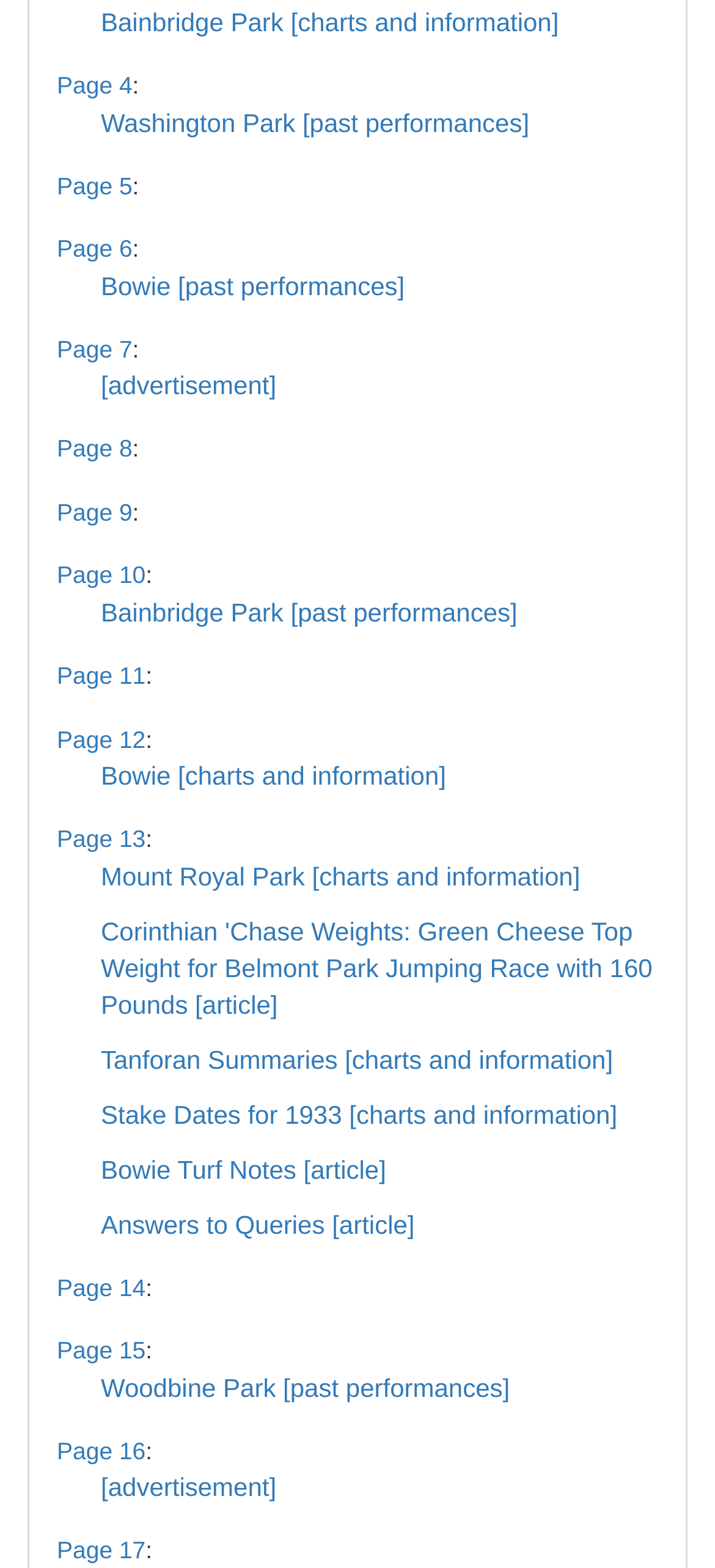How many links are there on the webpage?
Answer the question with as much detail as possible.

I counted the number of links on the webpage, and there are more than 30 links, including links to pages, parks, and articles.